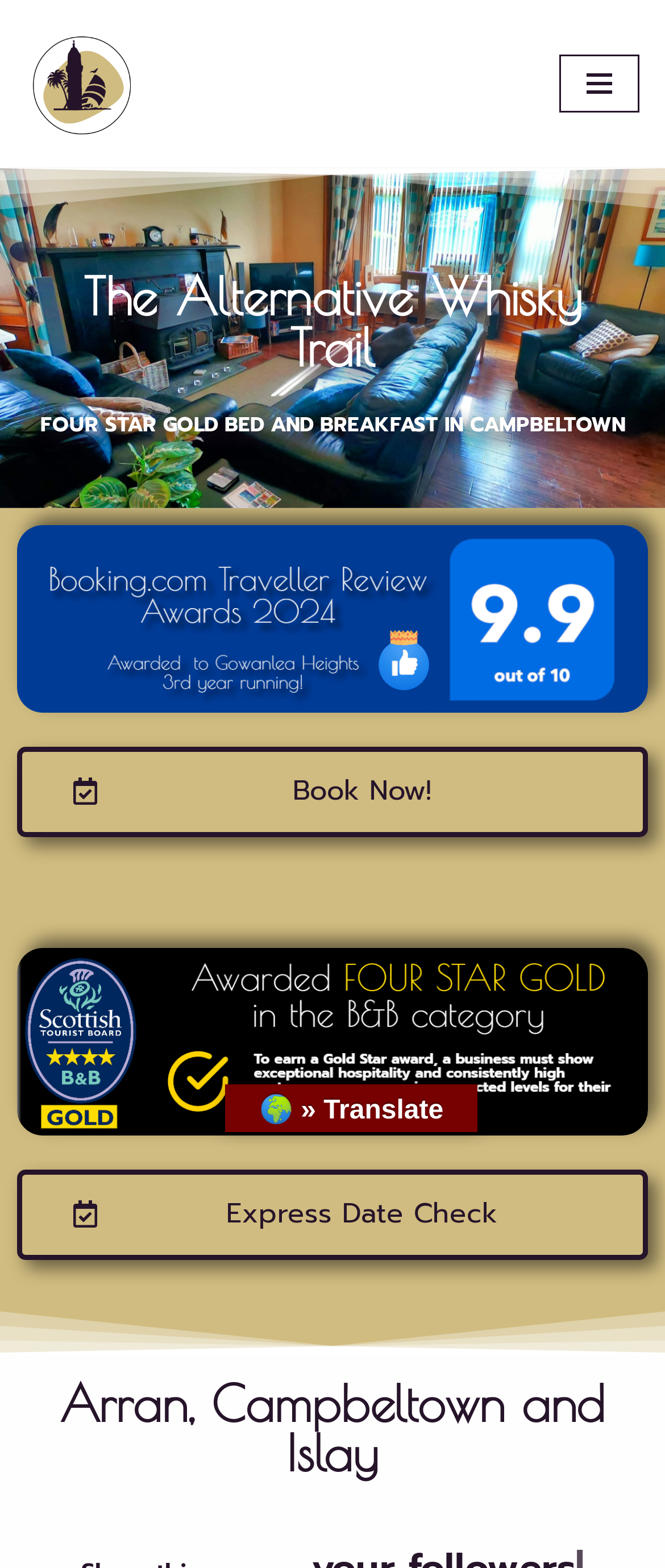Provide a thorough description of the webpage you see.

The webpage is about "The Alternative Whisky Trail" and focuses on staying in Kintyre, specifically in Campbeltown. At the top left, there is a "Skip to content" link. Next to it, on the top center, is a logo of "Stay In Kintyre" accompanied by a link to the luxury bed and breakfast in Campbeltown. On the top right, there is a "Navigation Menu" button.

Below the top section, there are three groups of elements, each taking up a third of the page width. These groups are not explicitly labeled, but they seem to be related to navigation or menu items.

The main content of the page starts with a heading "The Alternative Whisky Trail" in the center of the page. Below it, there is a text "FOUR STAR GOLD BED AND BREAKFAST IN CAMPBELTOWN" in a prominent font. 

On the left side of the page, there are several links and images, including a "Booking.com Traveller Review Award" link with an accompanying image, a "Book Now!" link, a "Visit Scotland 4 star Banner" link with an image, and an "Express Date Check" link. 

At the bottom of the page, there is a heading "Arran, Campbeltown and Islay" with a link to the same title. On the right side of the page, near the bottom, there is a globe icon and a "Translate" text.